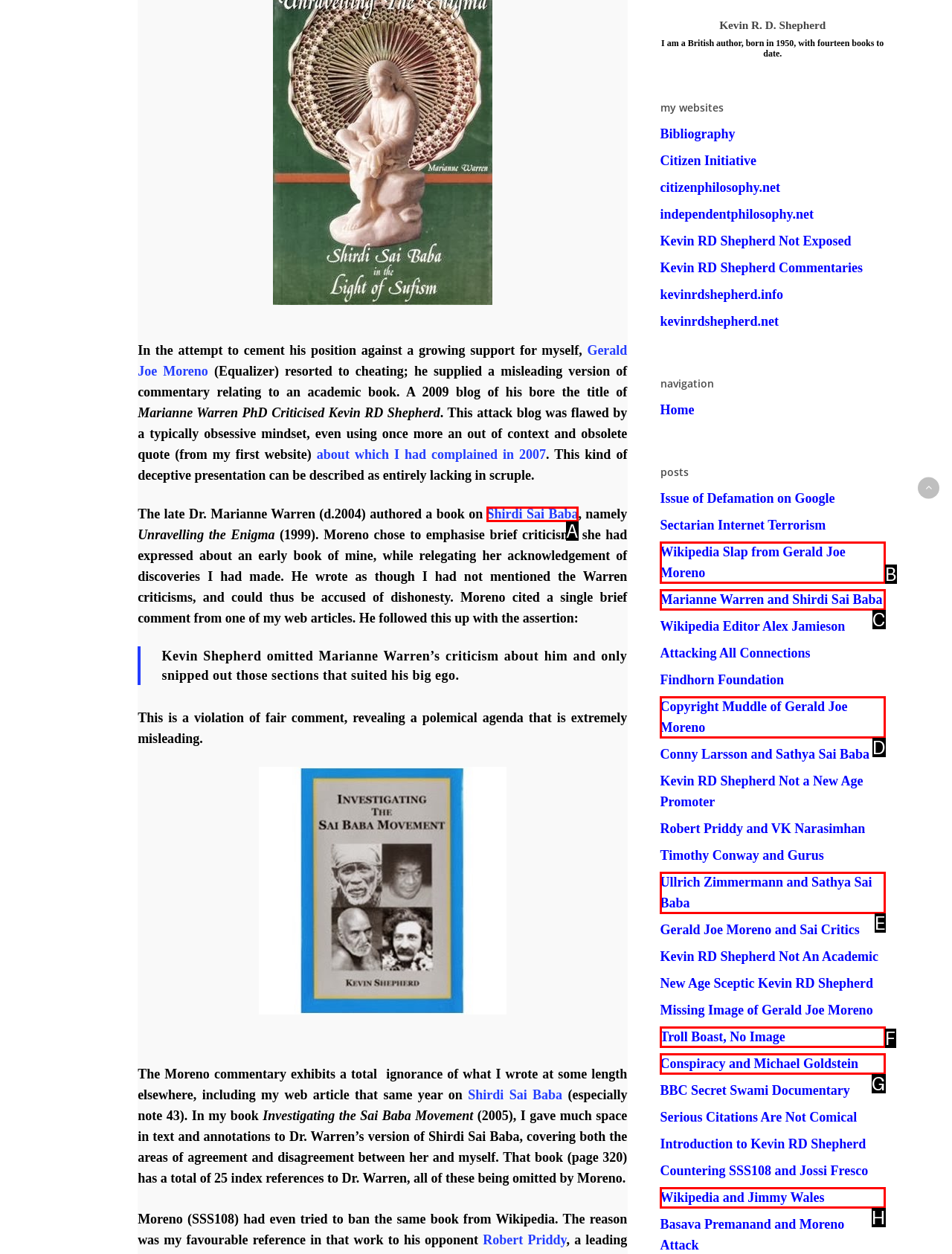Choose the HTML element that matches the description: Shirdi Sai Baba
Reply with the letter of the correct option from the given choices.

A